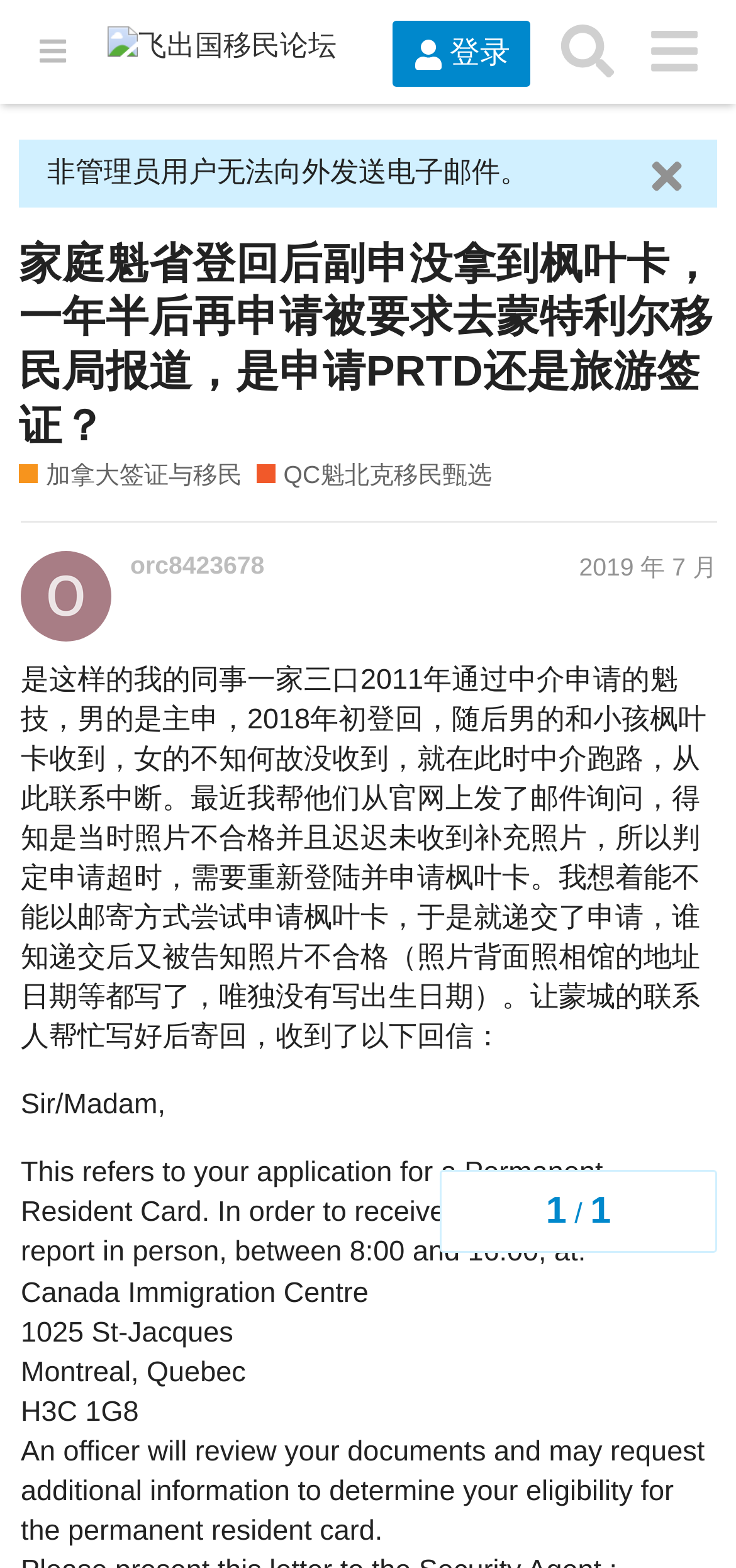Specify the bounding box coordinates of the area to click in order to follow the given instruction: "View the topic details."

[0.026, 0.15, 0.974, 0.288]